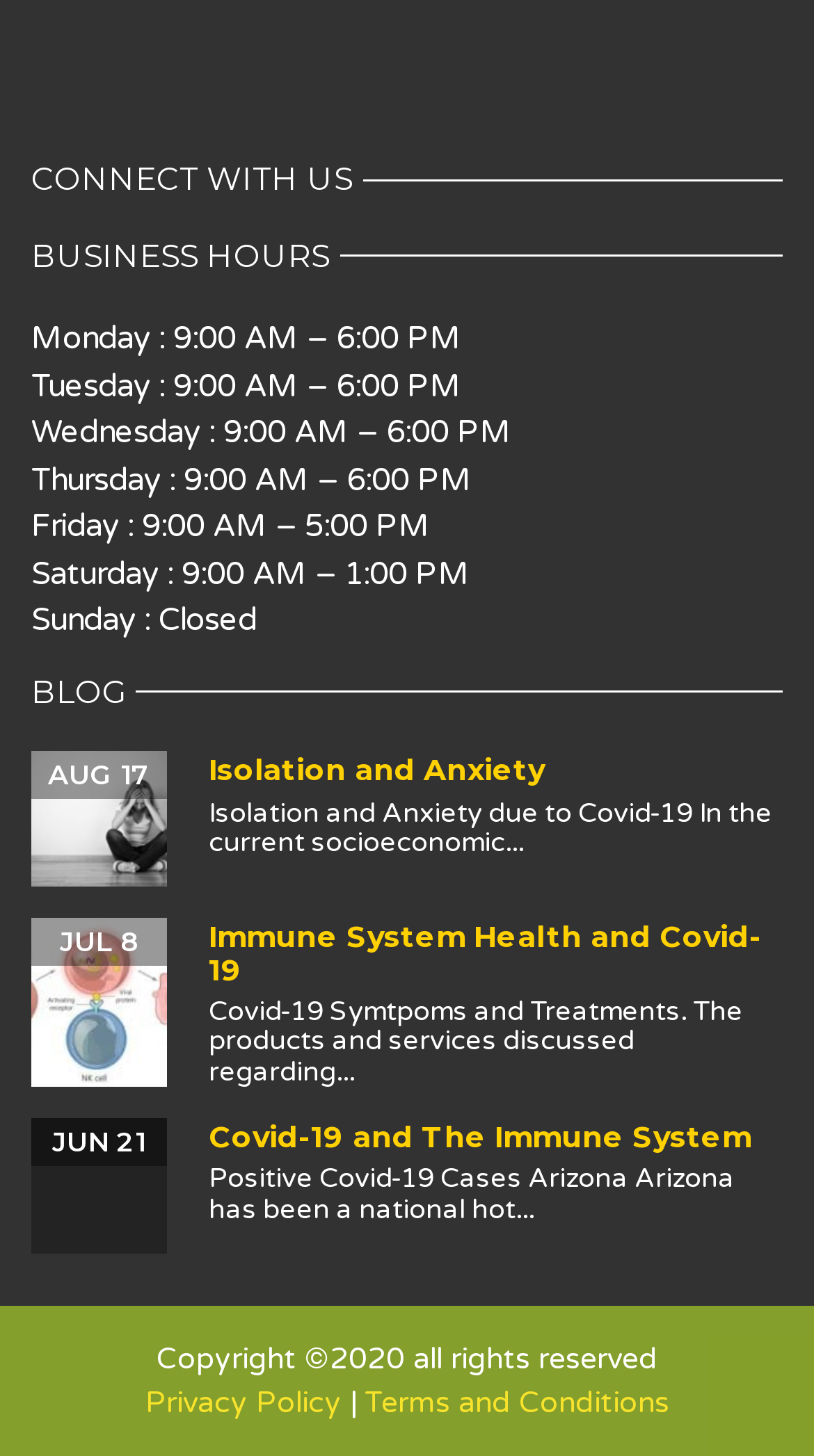What is the copyright year mentioned on the webpage?
Could you give a comprehensive explanation in response to this question?

I looked at the footer section of the webpage and found the copyright information. The copyright year mentioned is 2020.